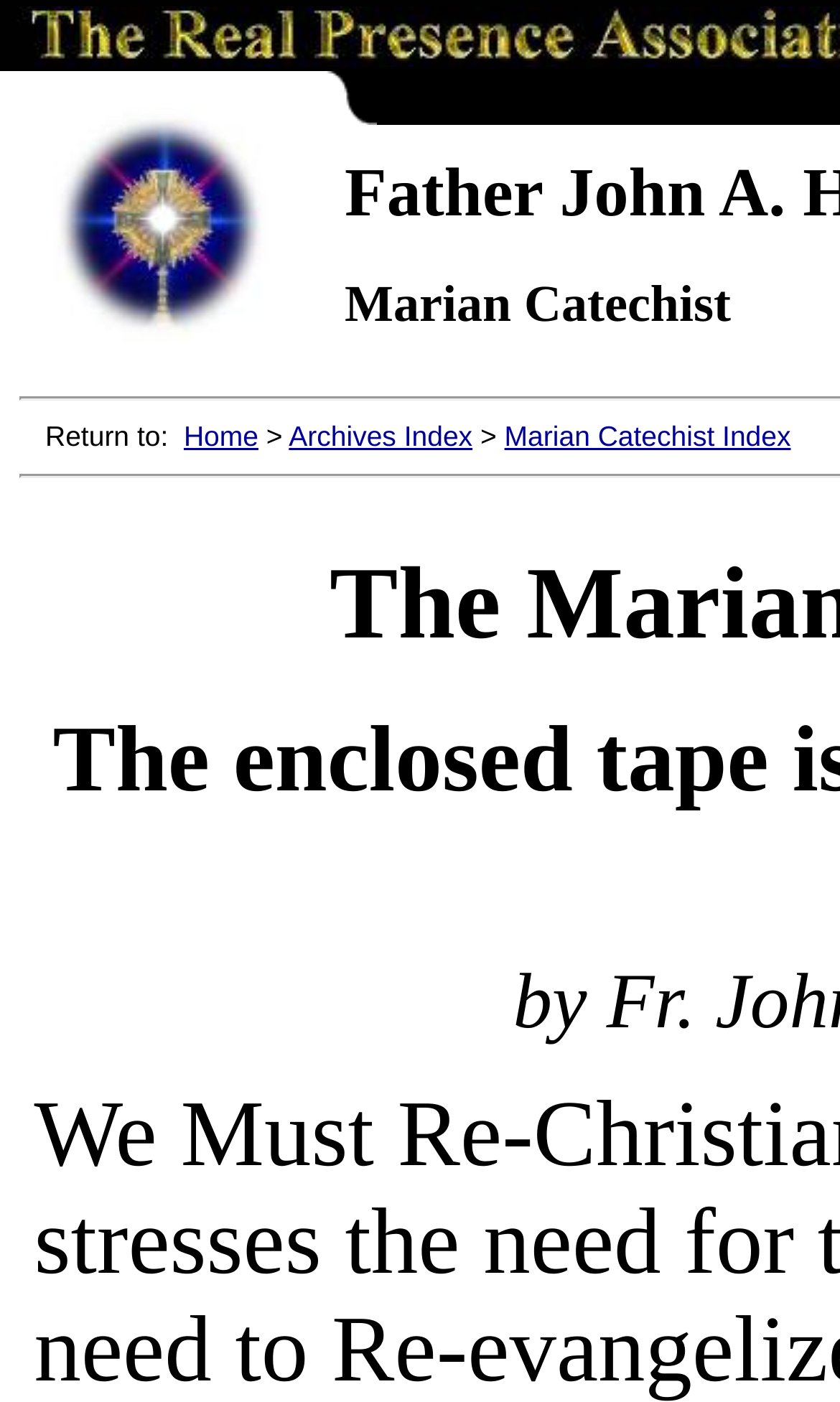Given the element description Archives Index, predict the bounding box coordinates for the UI element in the webpage screenshot. The format should be (top-left x, top-left y, bottom-right x, bottom-right y), and the values should be between 0 and 1.

[0.344, 0.299, 0.562, 0.322]